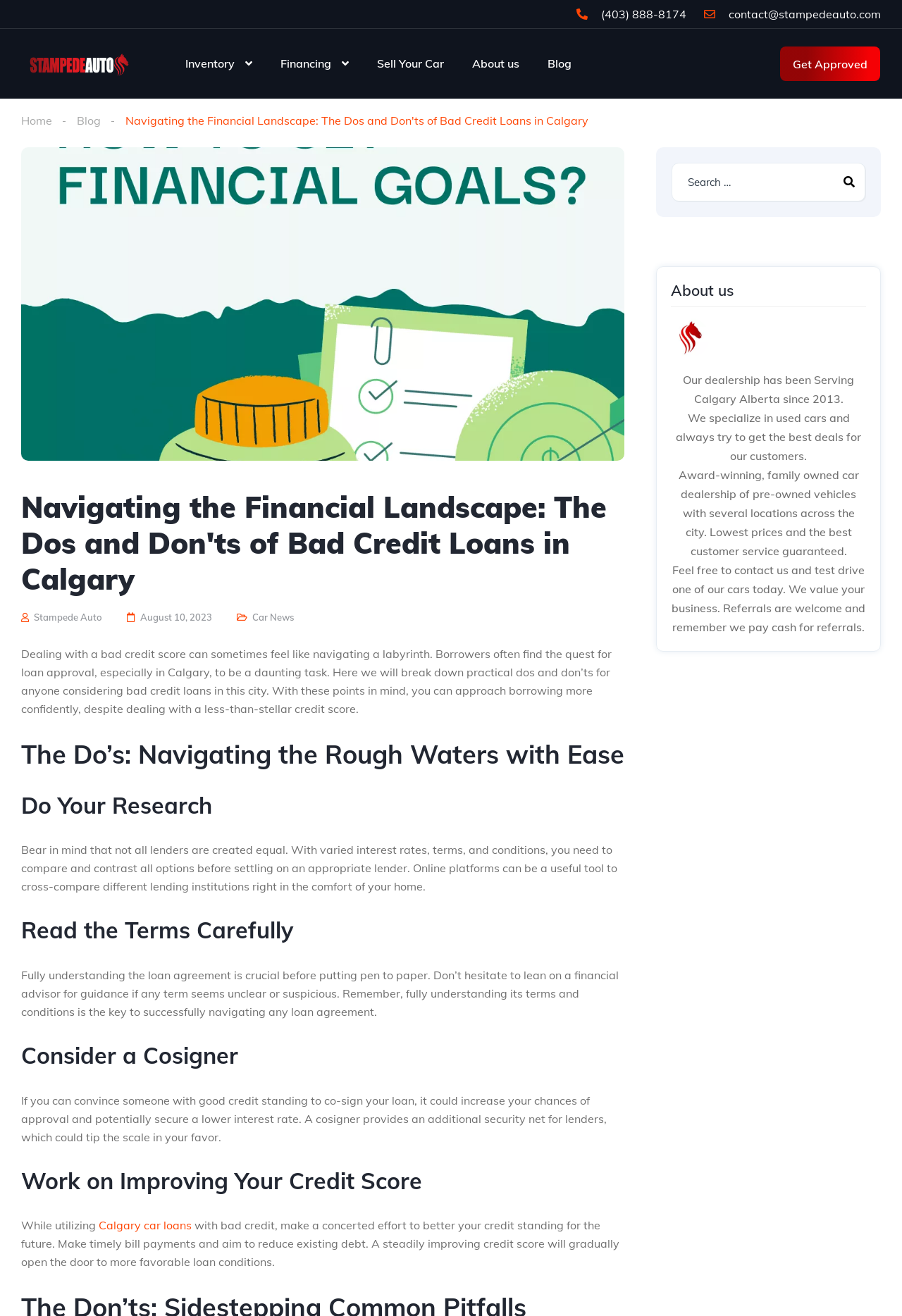What is the phone number of Stampede Auto?
Please give a detailed and elaborate answer to the question based on the image.

I found the phone number by looking at the top navigation bar, where there is a link with a phone icon and the text '(403) 888-8174'.